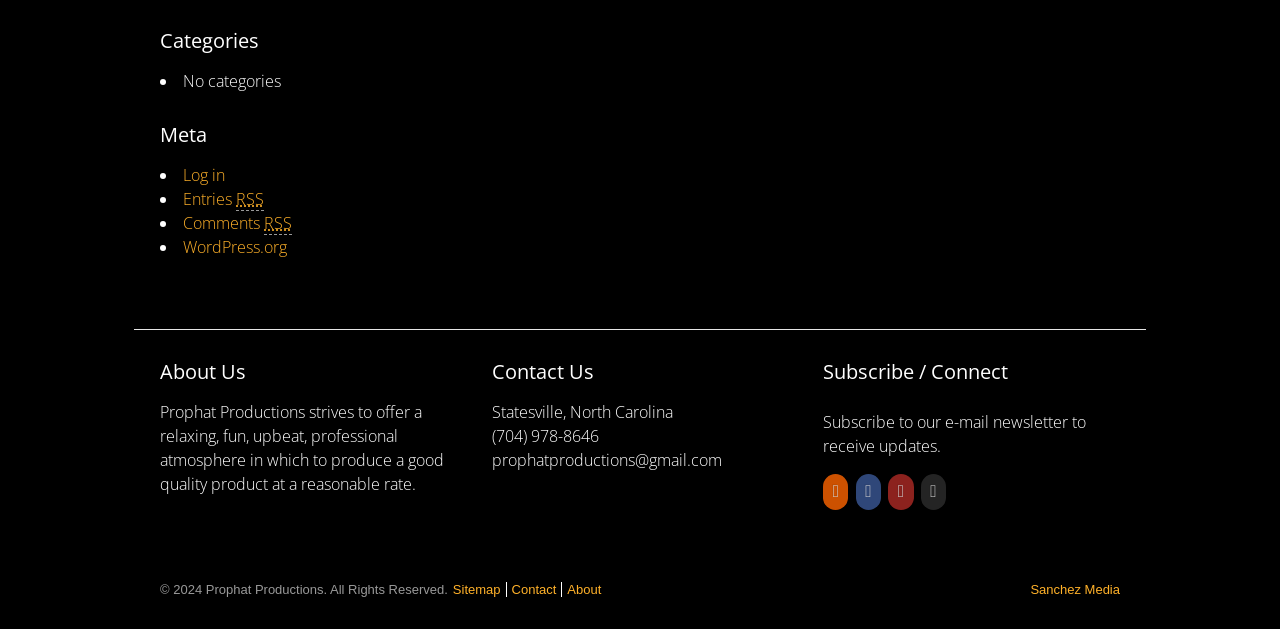Locate the bounding box of the UI element described by: "title="RSS"" in the given webpage screenshot.

[0.643, 0.764, 0.666, 0.799]